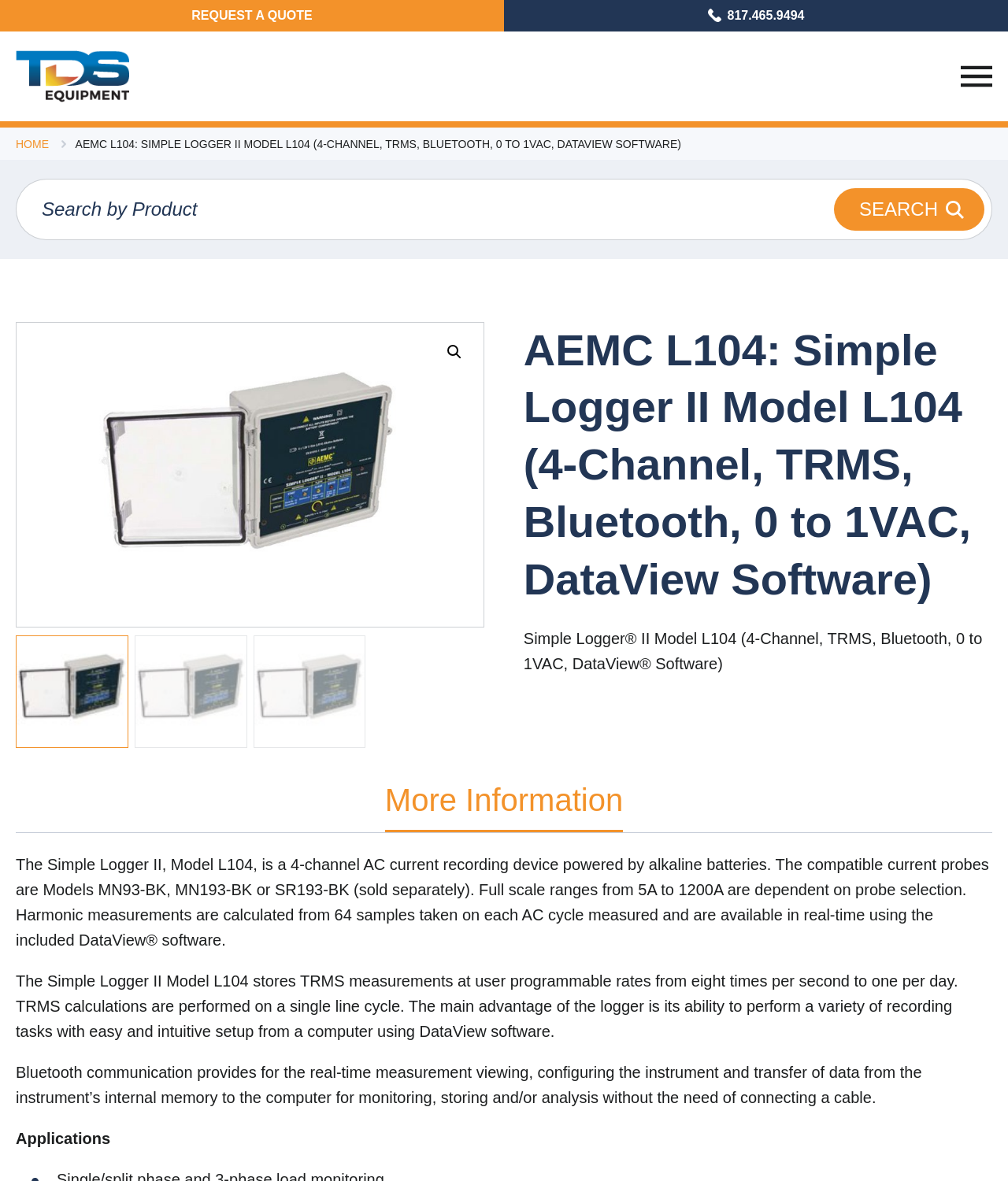Extract the bounding box coordinates for the UI element described as: "Home".

[0.016, 0.116, 0.048, 0.127]